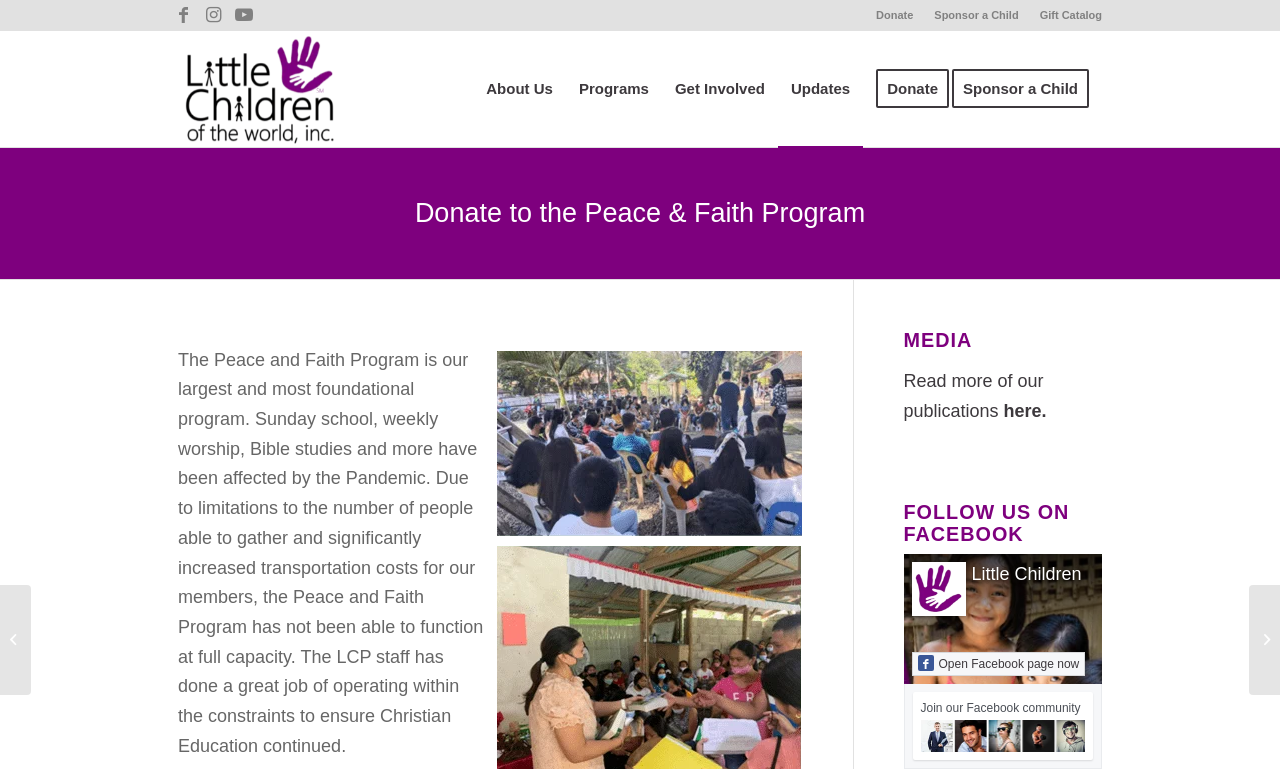Locate the bounding box coordinates for the element described below: "Donate". The coordinates must be four float values between 0 and 1, formatted as [left, top, right, bottom].

[0.684, 0.003, 0.714, 0.036]